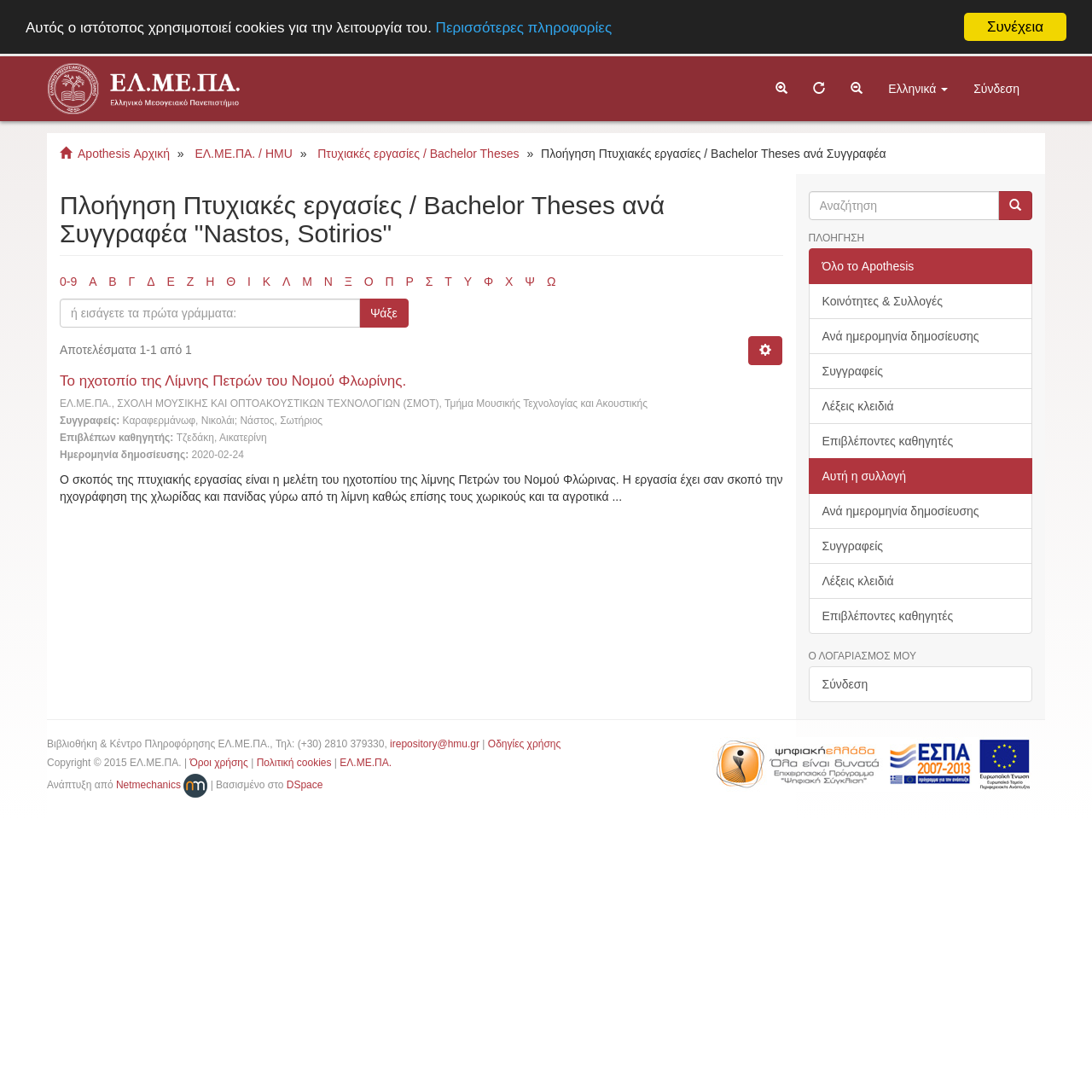What is the date of publication of the thesis?
Answer the question with detailed information derived from the image.

I looked for the 'Ημερομηνία δημοσίευσης:' section and found the date of publication, which is 2020-02-24.